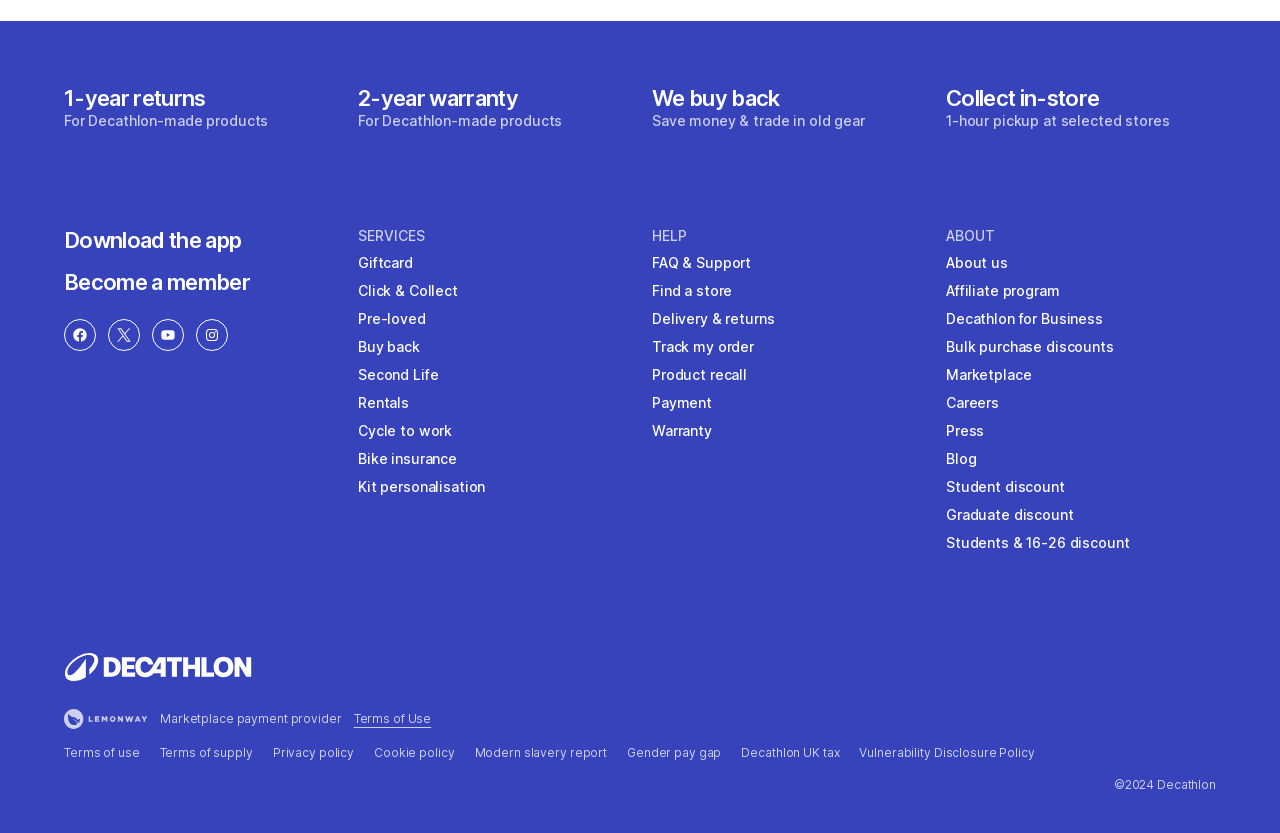Observe the image and answer the following question in detail: What is the warranty period for Decathlon-made products?

Based on the link '2-year warranty For Decathlon-made products' located at [0.28, 0.102, 0.491, 0.157], we can infer that the warranty period for Decathlon-made products is 2 years.